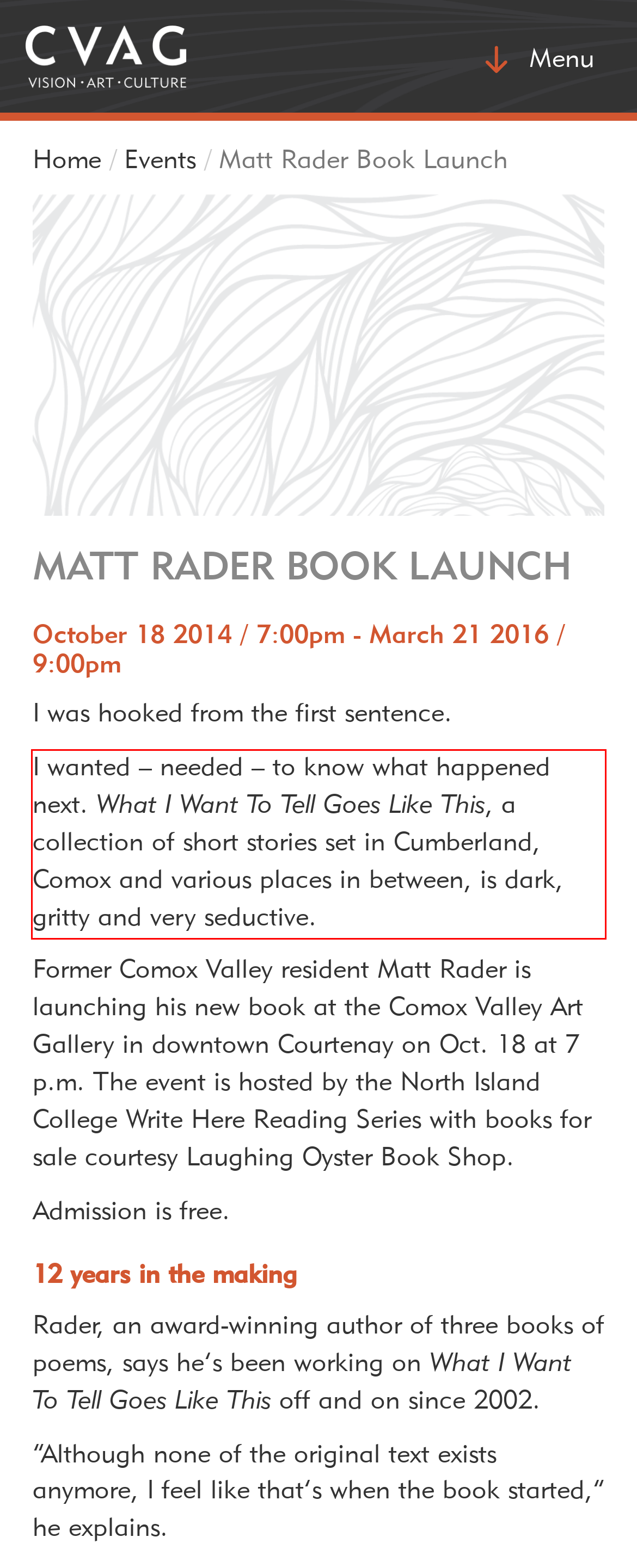From the given screenshot of a webpage, identify the red bounding box and extract the text content within it.

I wanted – needed – to know what happened next. What I Want To Tell Goes Like This, a collection of short stories set in Cumberland, Comox and various places in between, is dark, gritty and very seductive.